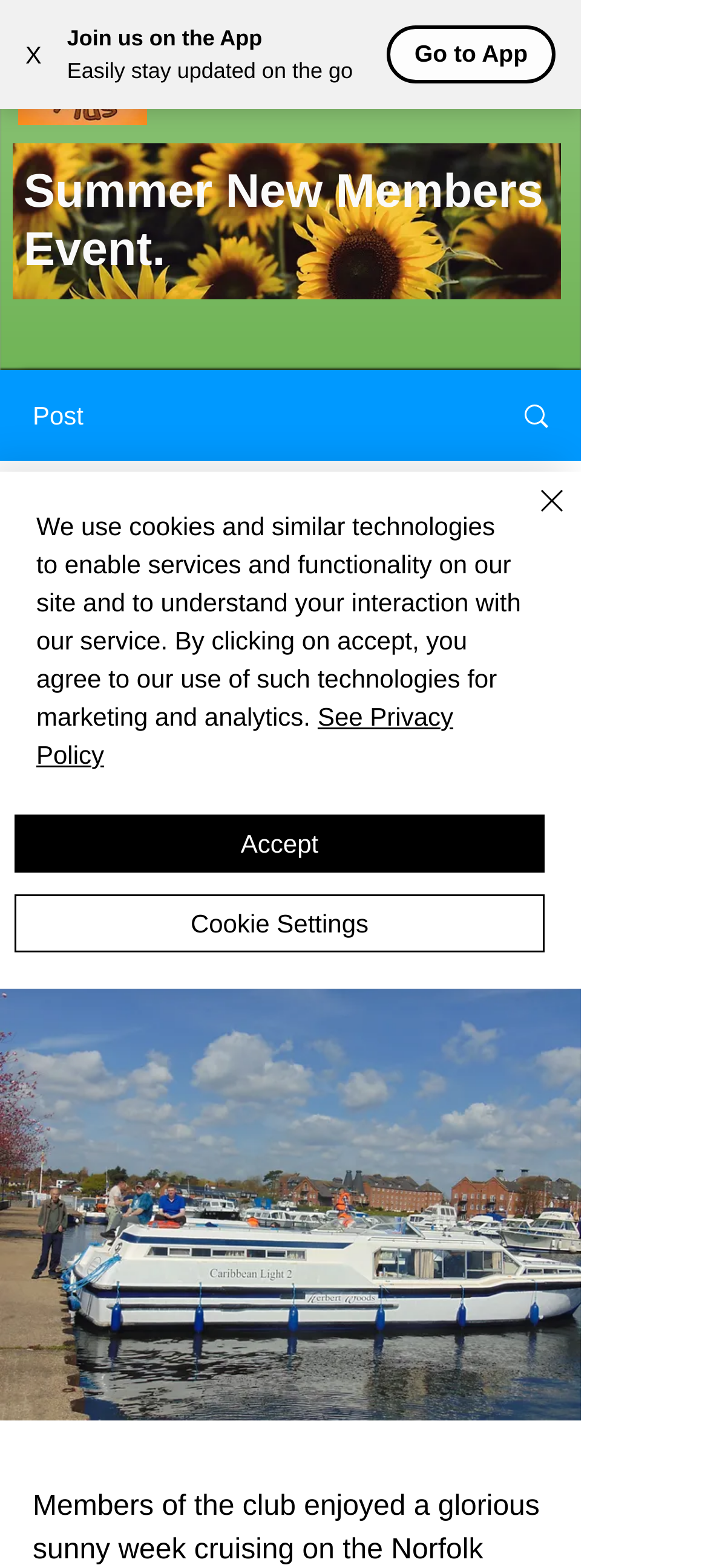What is the location of the trip?
Answer the question in as much detail as possible.

I found the answer by reading the text 'Members of Redbridge 18 Plus enjoyed a trip to the Norfolk Broads' which is a button inside the post section.